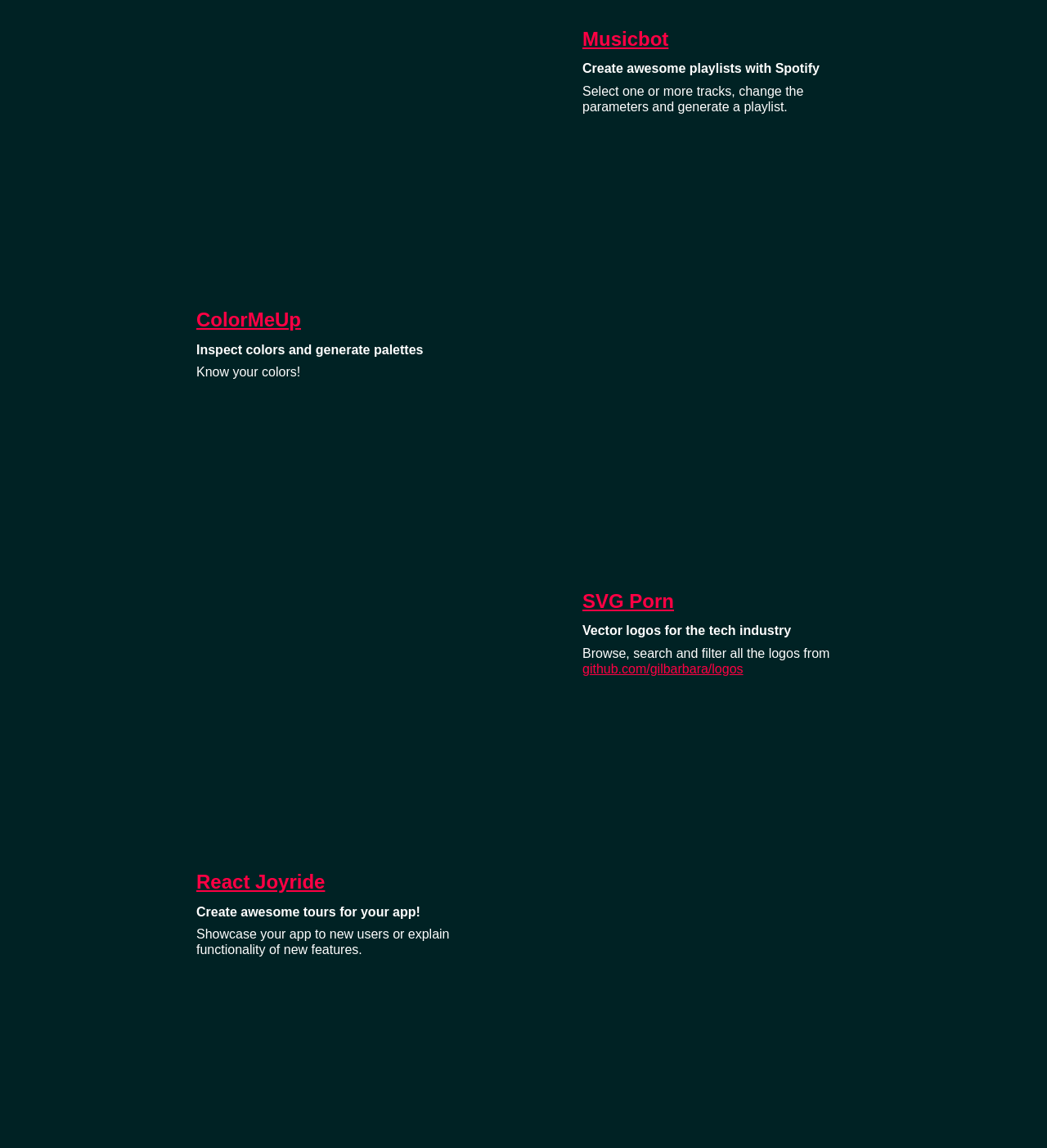Please find the bounding box coordinates of the section that needs to be clicked to achieve this instruction: "Browse SVG Porn logos".

[0.188, 0.514, 0.531, 0.69]